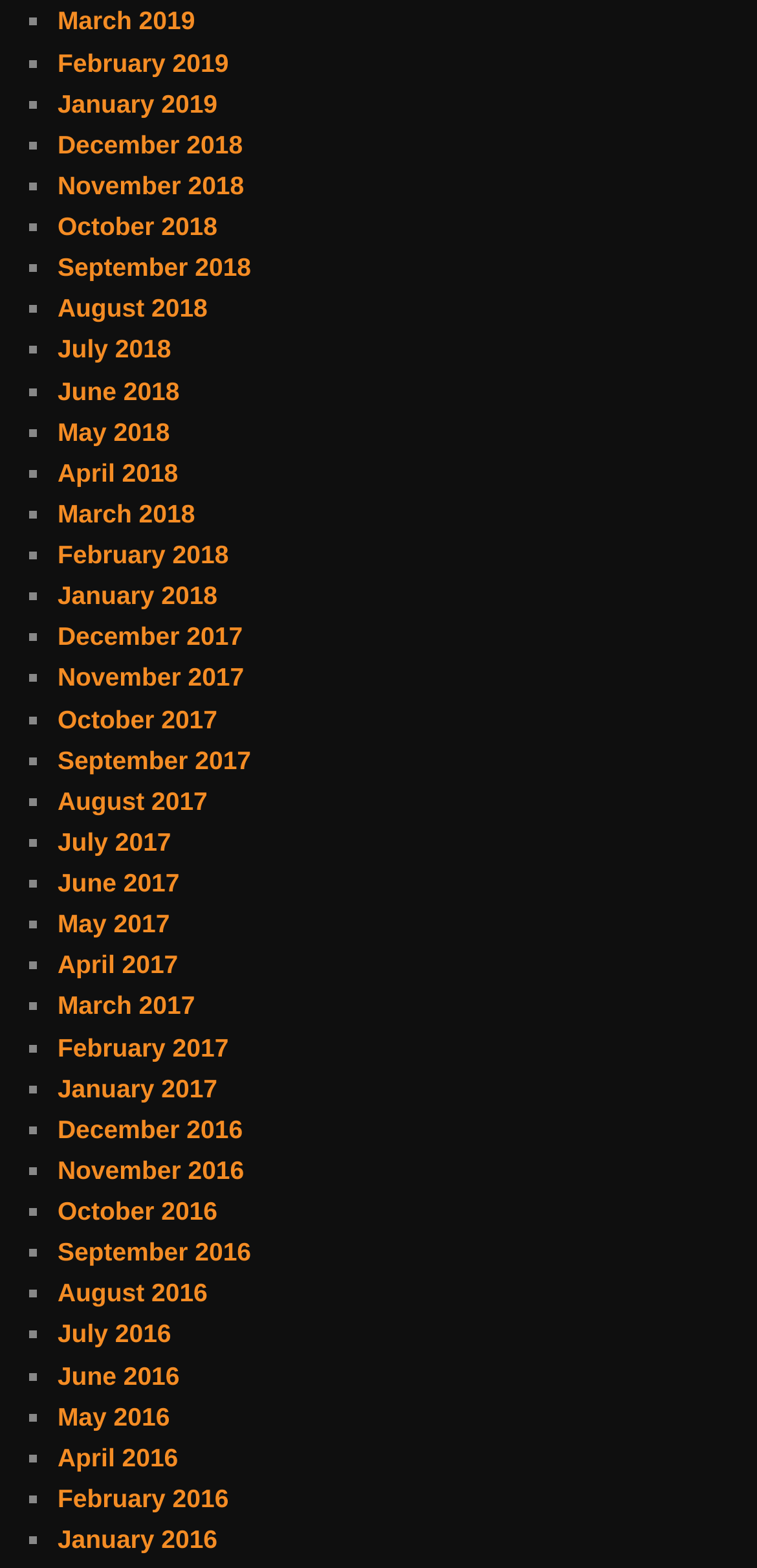Identify the bounding box for the element characterized by the following description: "July 2016".

[0.076, 0.842, 0.226, 0.86]